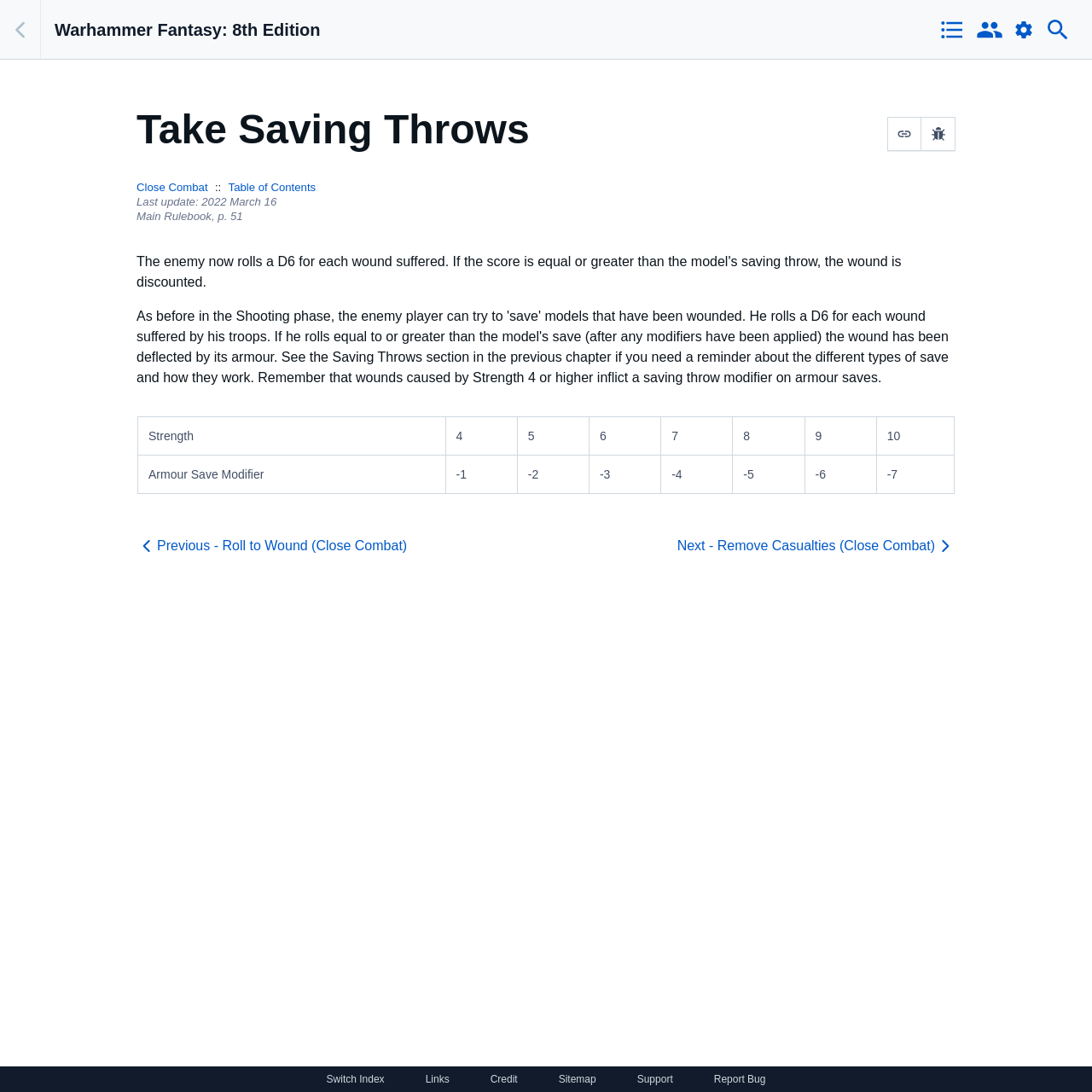Pinpoint the bounding box coordinates of the area that should be clicked to complete the following instruction: "switch index". The coordinates must be given as four float numbers between 0 and 1, i.e., [left, top, right, bottom].

[0.299, 0.983, 0.352, 0.994]